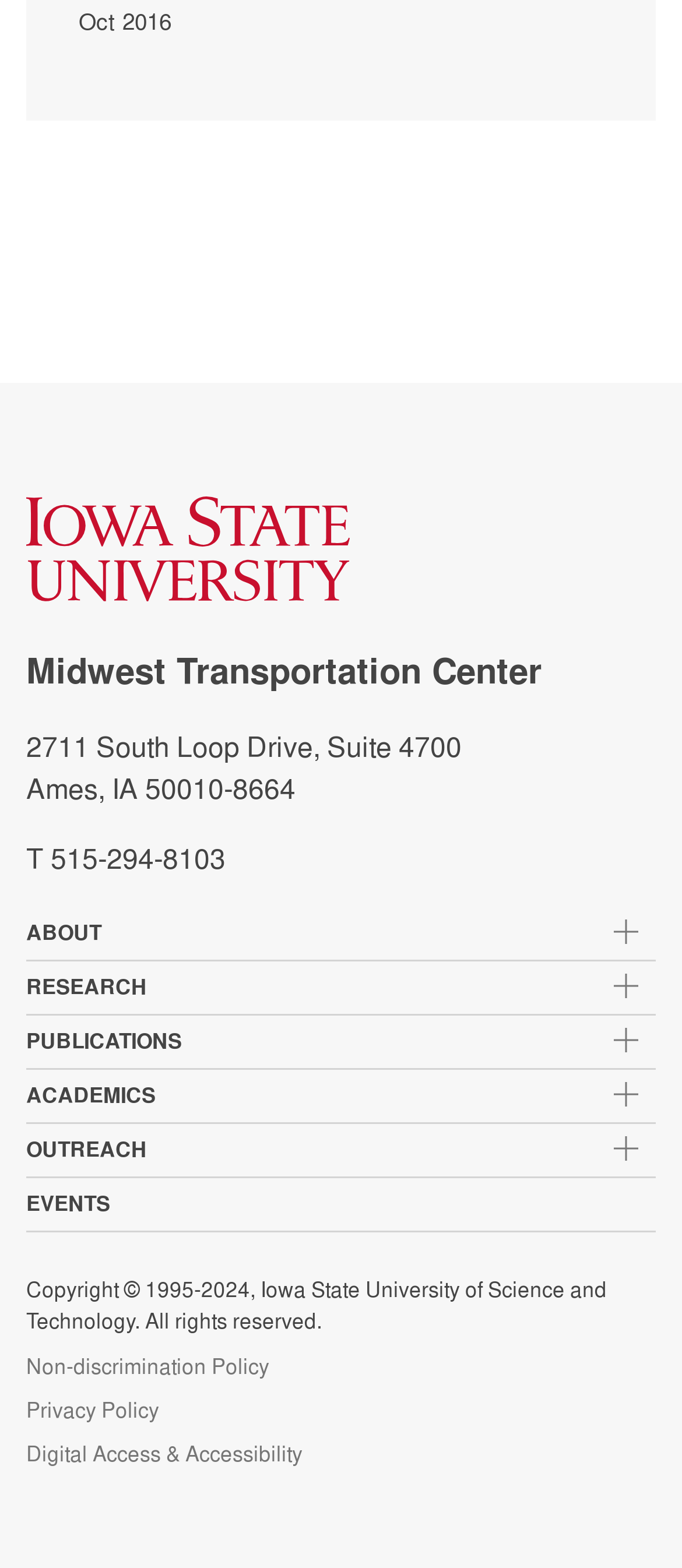Using the webpage screenshot and the element description Digital Access & Accessibility, determine the bounding box coordinates. Specify the coordinates in the format (top-left x, top-left y, bottom-right x, bottom-right y) with values ranging from 0 to 1.

[0.038, 0.917, 0.444, 0.936]